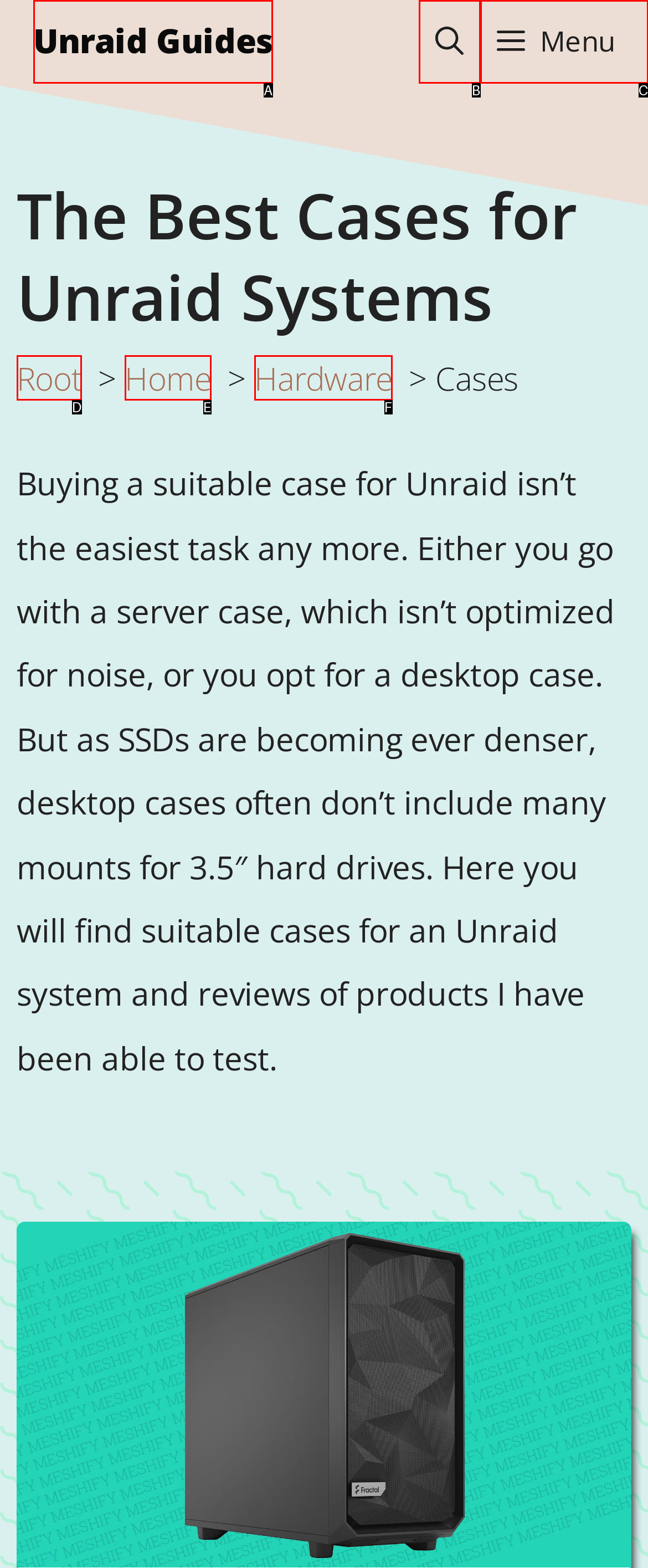Determine which UI element matches this description: aria-label="Open Search Bar"
Reply with the appropriate option's letter.

B